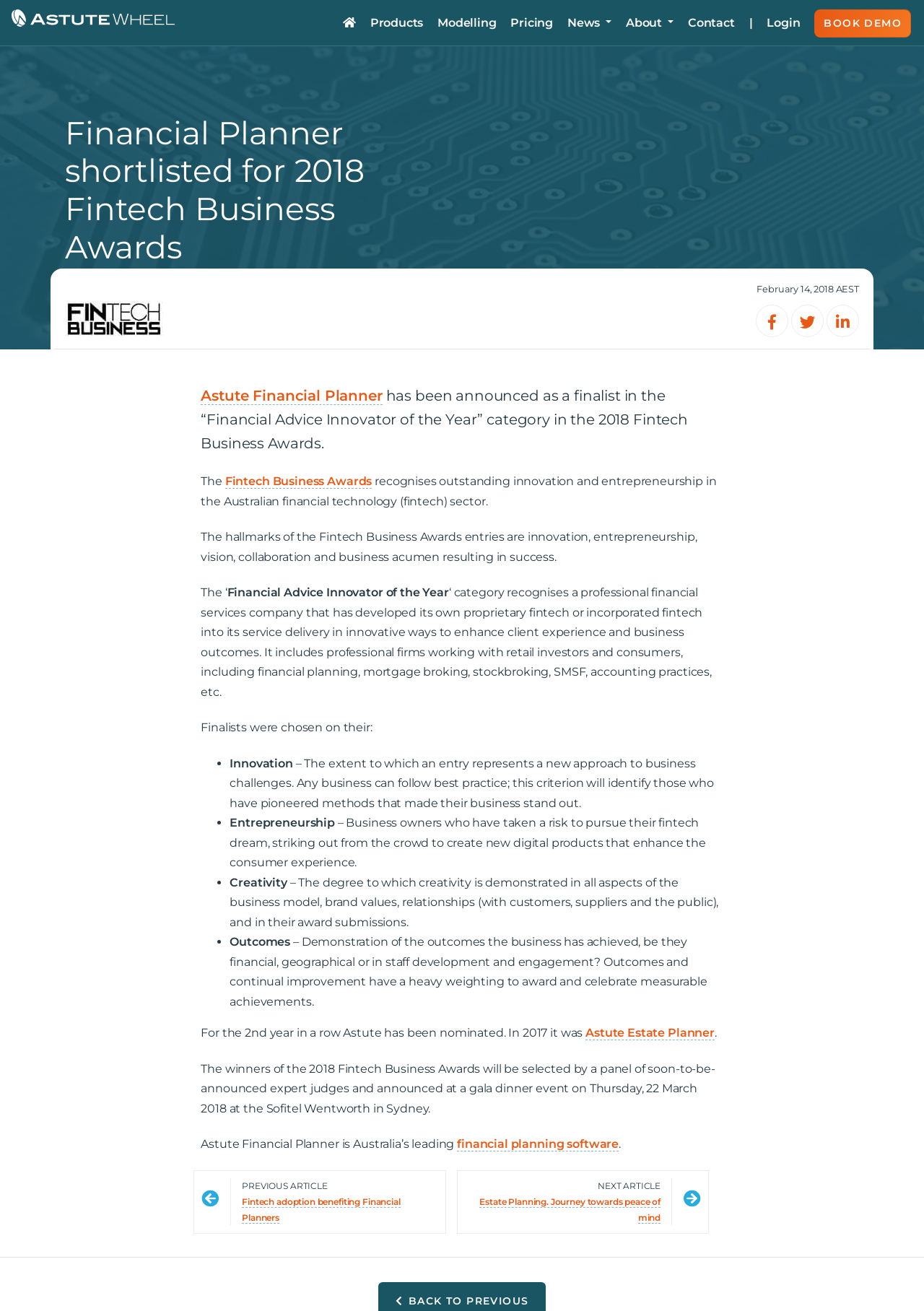Give the bounding box coordinates for the element described as: "aria-label="Email Address" name="email" placeholder="Email Address"".

None